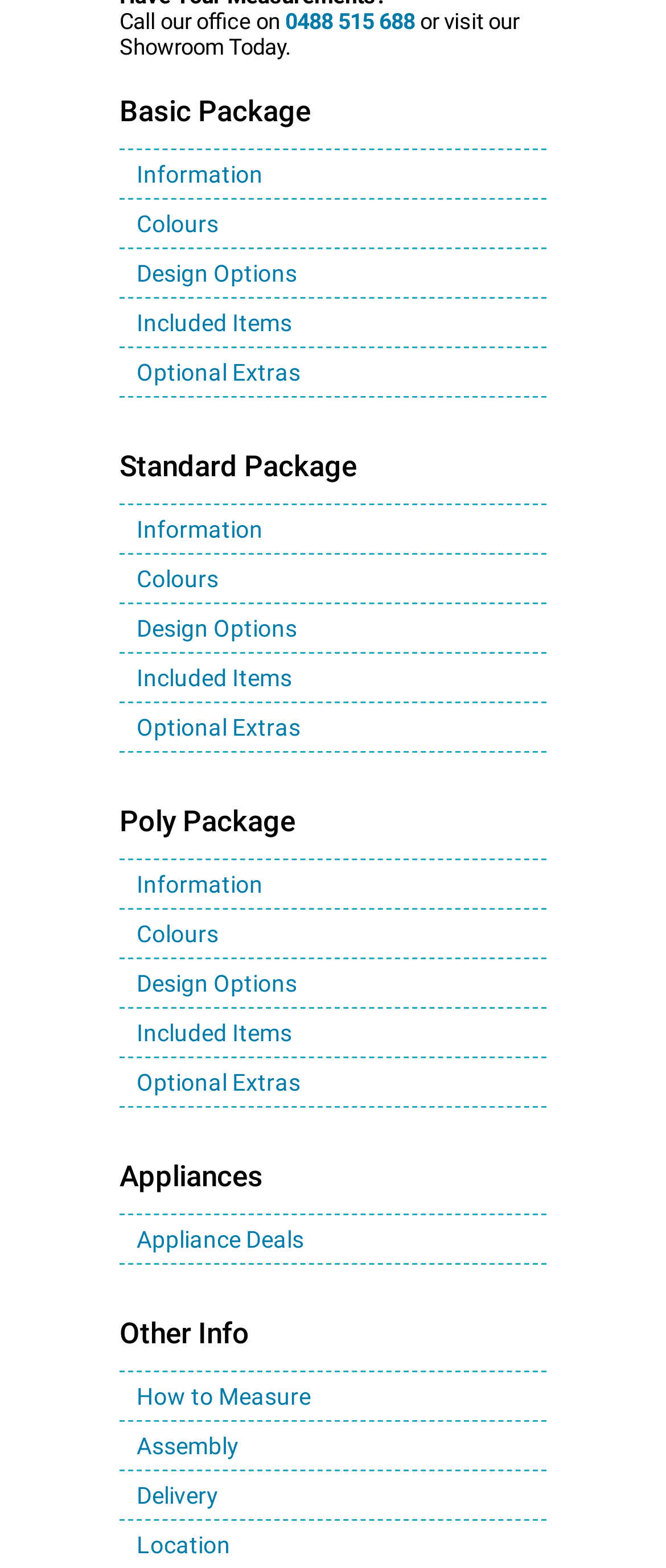What is the first link in the Appliances section?
Provide a short answer using one word or a brief phrase based on the image.

Appliance Deals